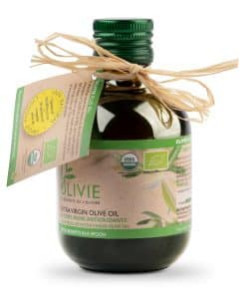Answer the question in one word or a short phrase:
Is the price of the bottle inclusive of VAT?

No